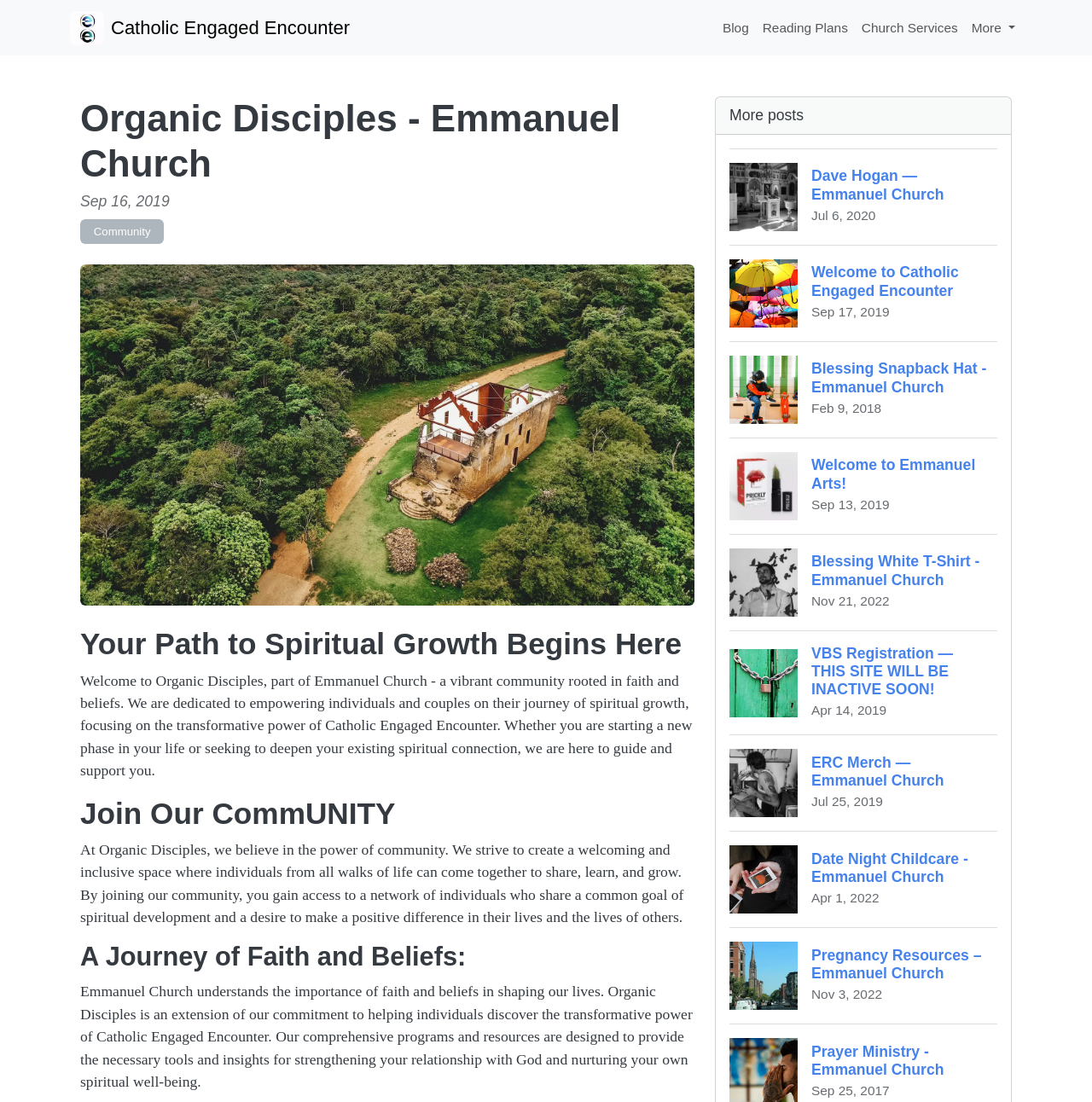Using a single word or phrase, answer the following question: 
What is the purpose of Organic Disciples?

Spiritual growth